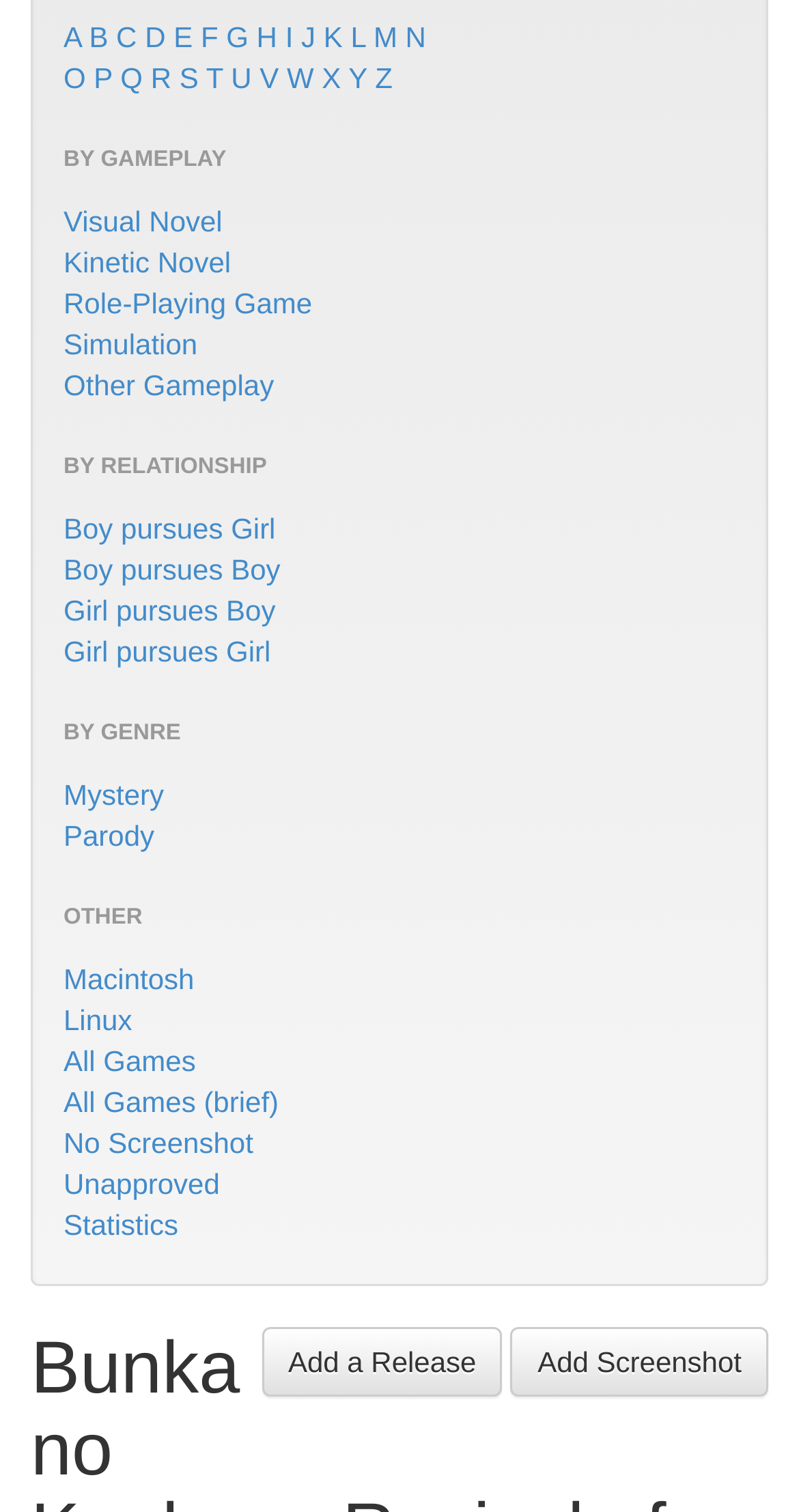Extract the bounding box coordinates of the UI element described by: "Other Gameplay". The coordinates should include four float numbers ranging from 0 to 1, e.g., [left, top, right, bottom].

[0.079, 0.244, 0.343, 0.265]